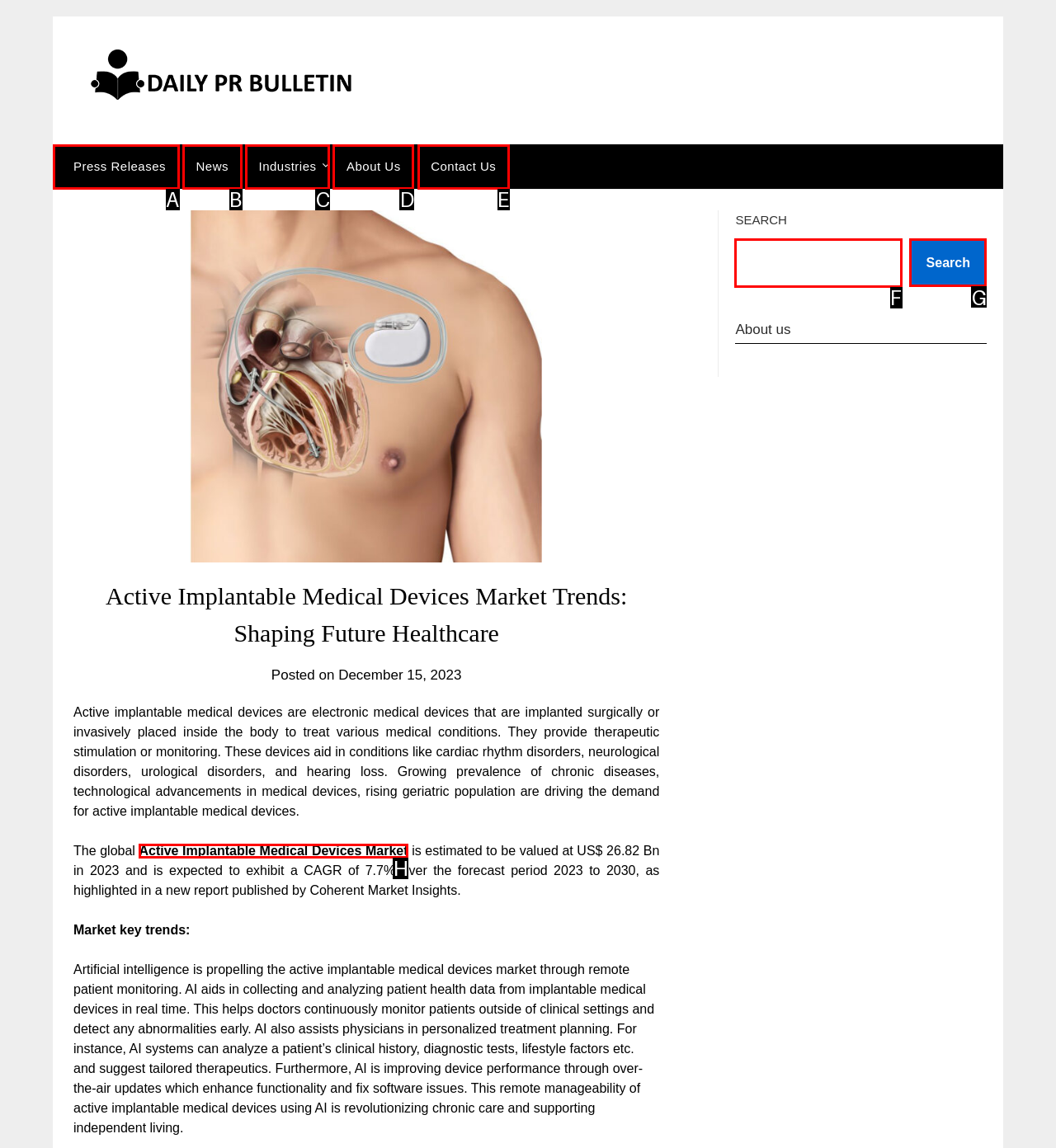Identify the HTML element to select in order to accomplish the following task: Search for Active Implantable Medical Devices Market
Reply with the letter of the chosen option from the given choices directly.

F